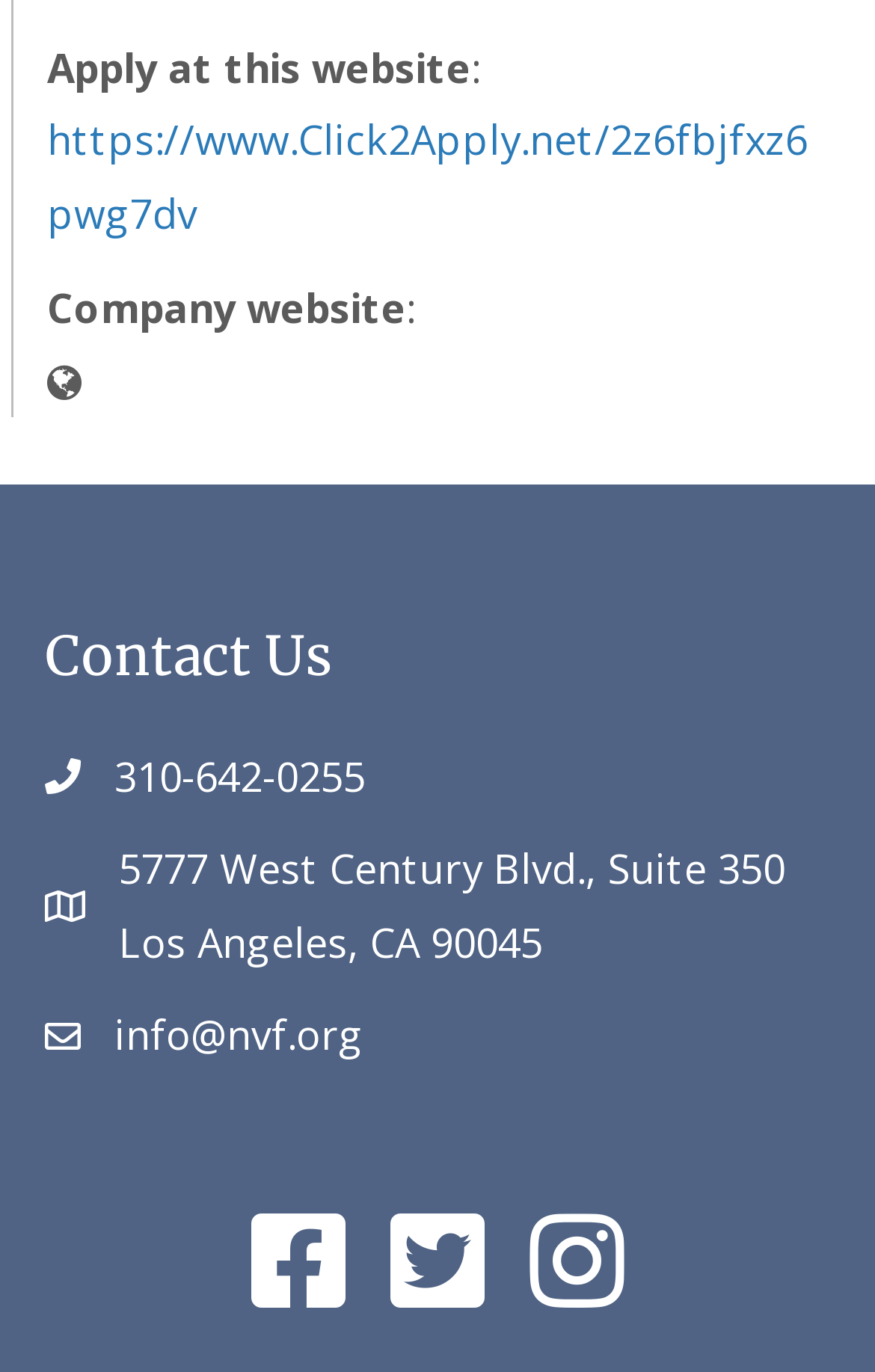What is the purpose of the provided link?
Based on the image, answer the question with as much detail as possible.

The purpose of the provided link can be inferred by looking at the text 'Apply at this website' next to the link. This suggests that the link is for applying for a job, likely on the company's website.